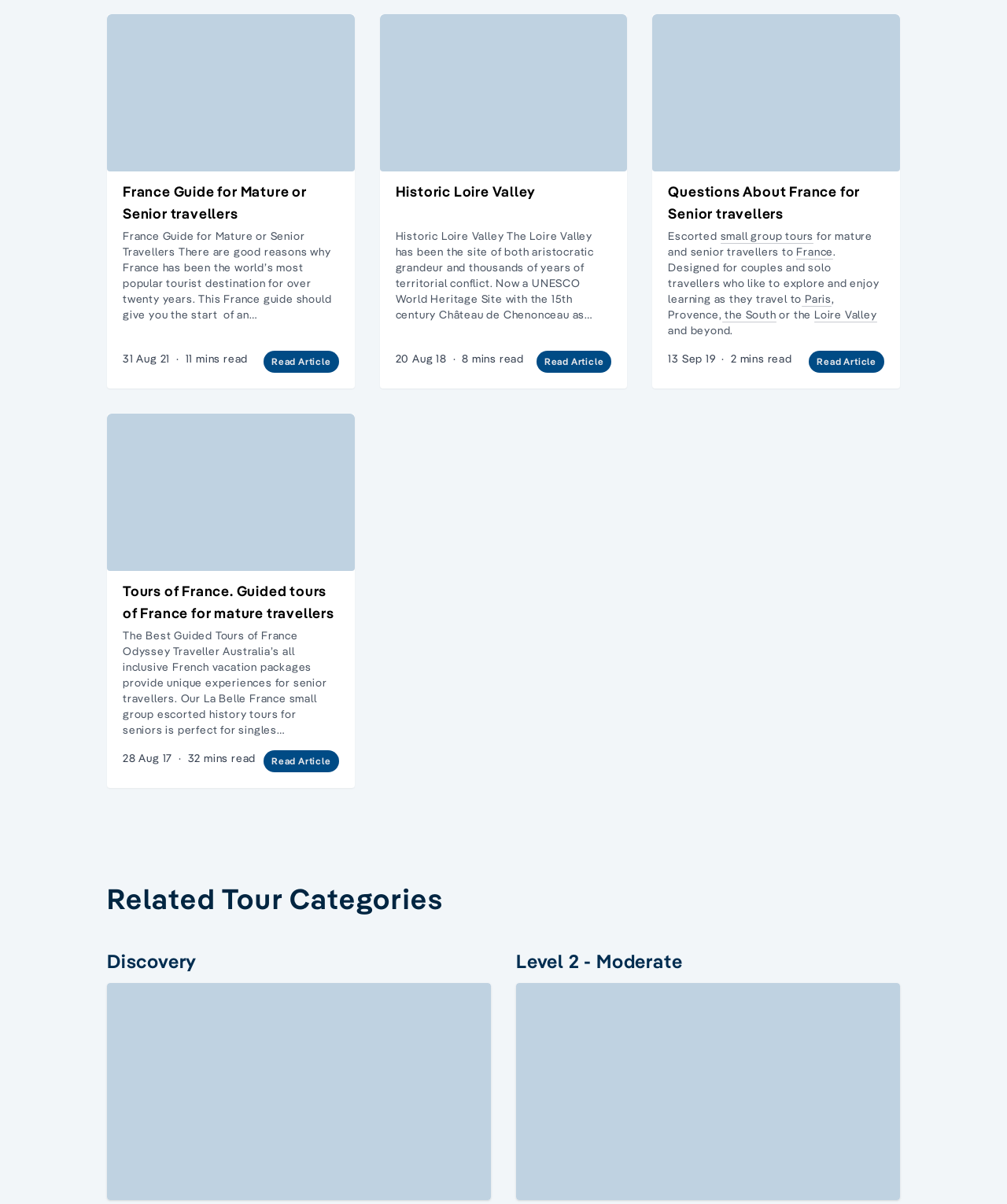Based on the provided description, "Historic Loire Valley", find the bounding box of the corresponding UI element in the screenshot.

[0.393, 0.618, 0.607, 0.655]